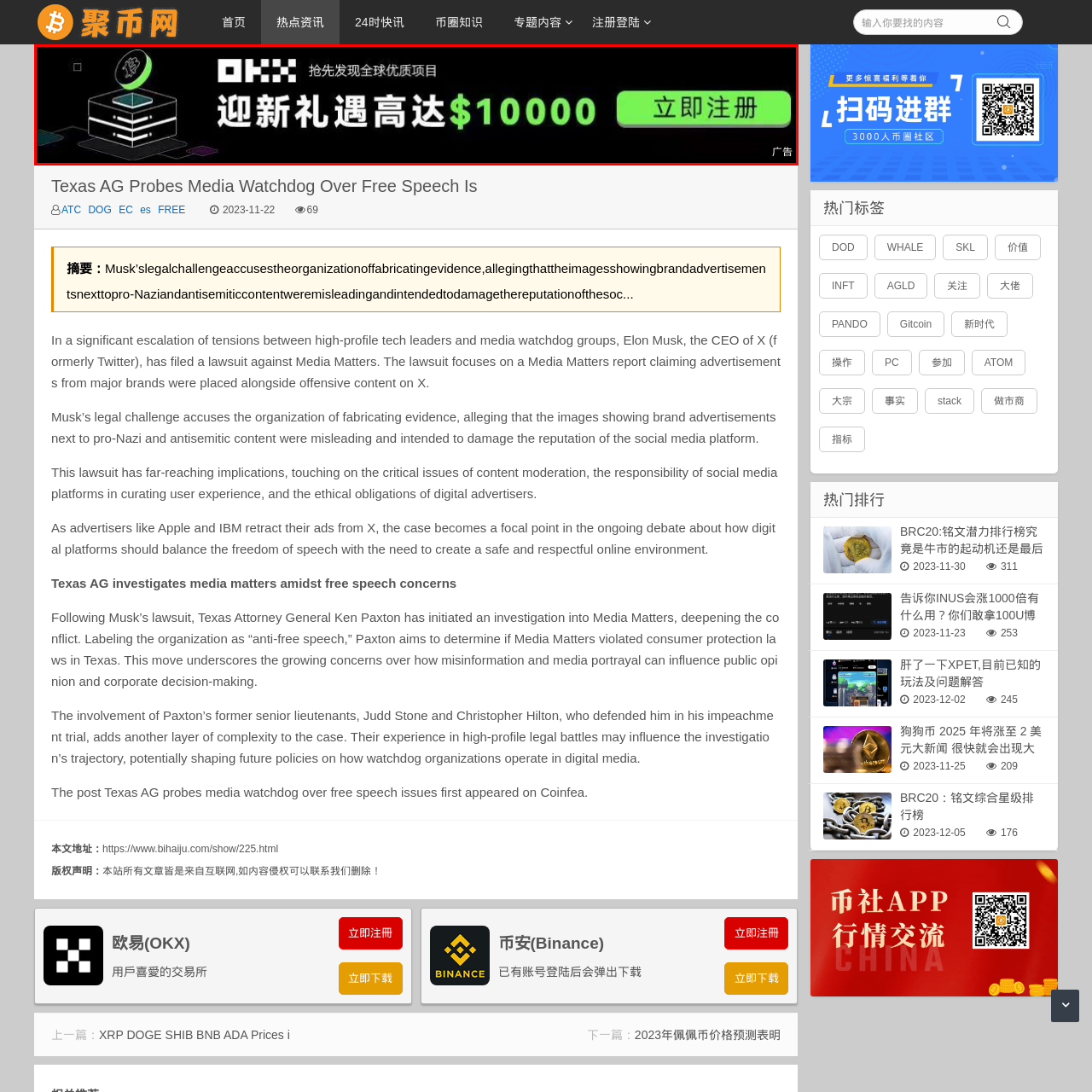Please look at the highlighted area within the red border and provide the answer to this question using just one word or phrase: 
What is the language of the 'Register Now' button?

Chinese